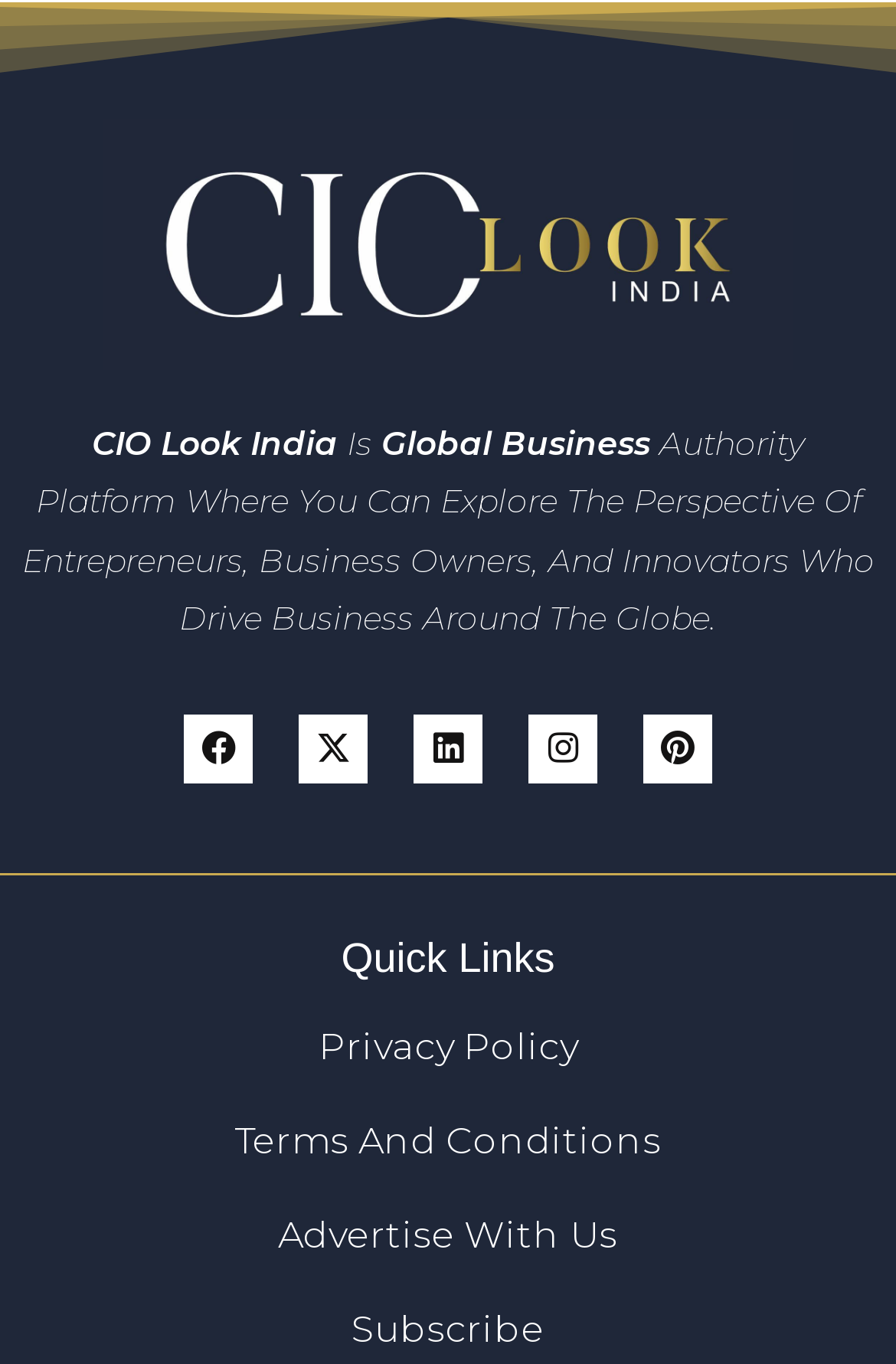Determine the bounding box coordinates of the clickable area required to perform the following instruction: "Check the Terms And Conditions". The coordinates should be represented as four float numbers between 0 and 1: [left, top, right, bottom].

[0.0, 0.82, 1.0, 0.854]